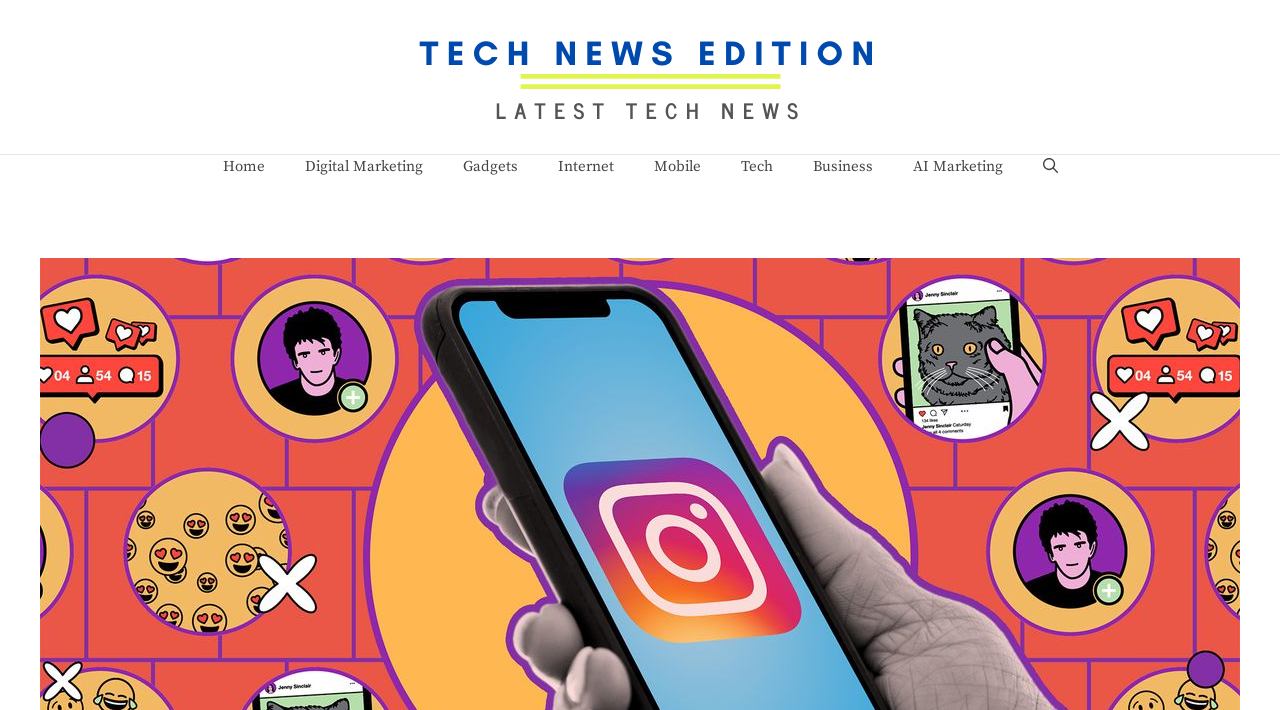Identify the bounding box coordinates of the region that should be clicked to execute the following instruction: "Expand the 'Recipes' menu".

None